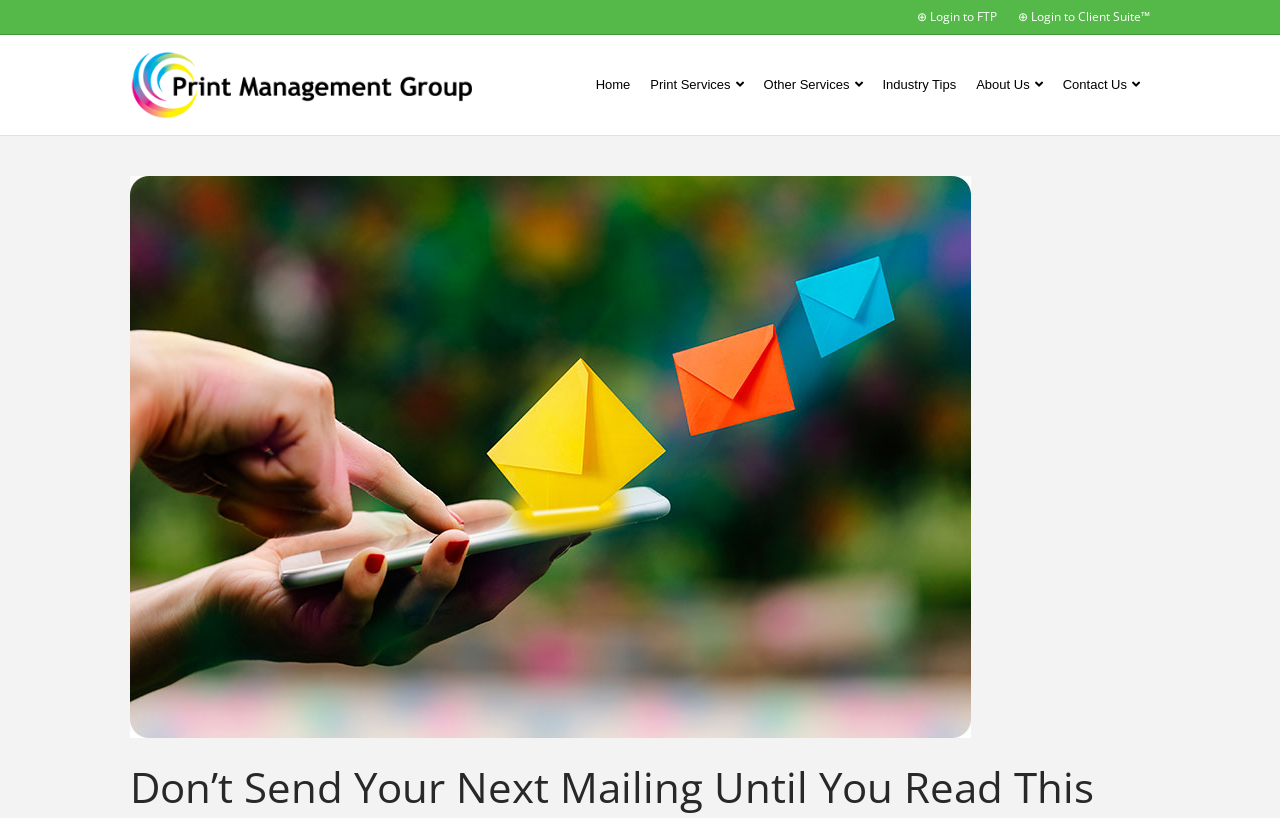What is the theme of the webpage content?
Please answer using one word or phrase, based on the screenshot.

Mailing campaign